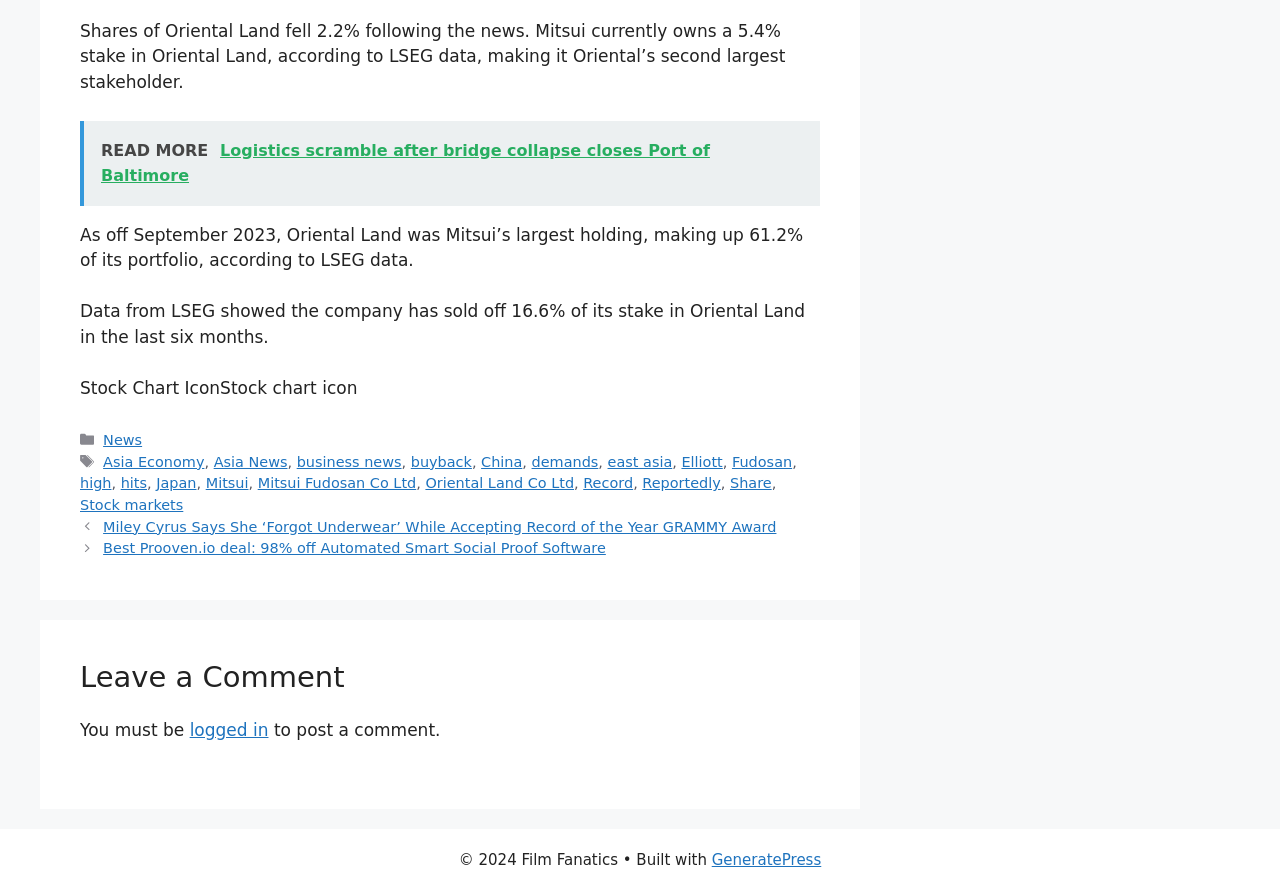Pinpoint the bounding box coordinates of the area that should be clicked to complete the following instruction: "Leave a comment". The coordinates must be given as four float numbers between 0 and 1, i.e., [left, top, right, bottom].

[0.062, 0.741, 0.641, 0.783]